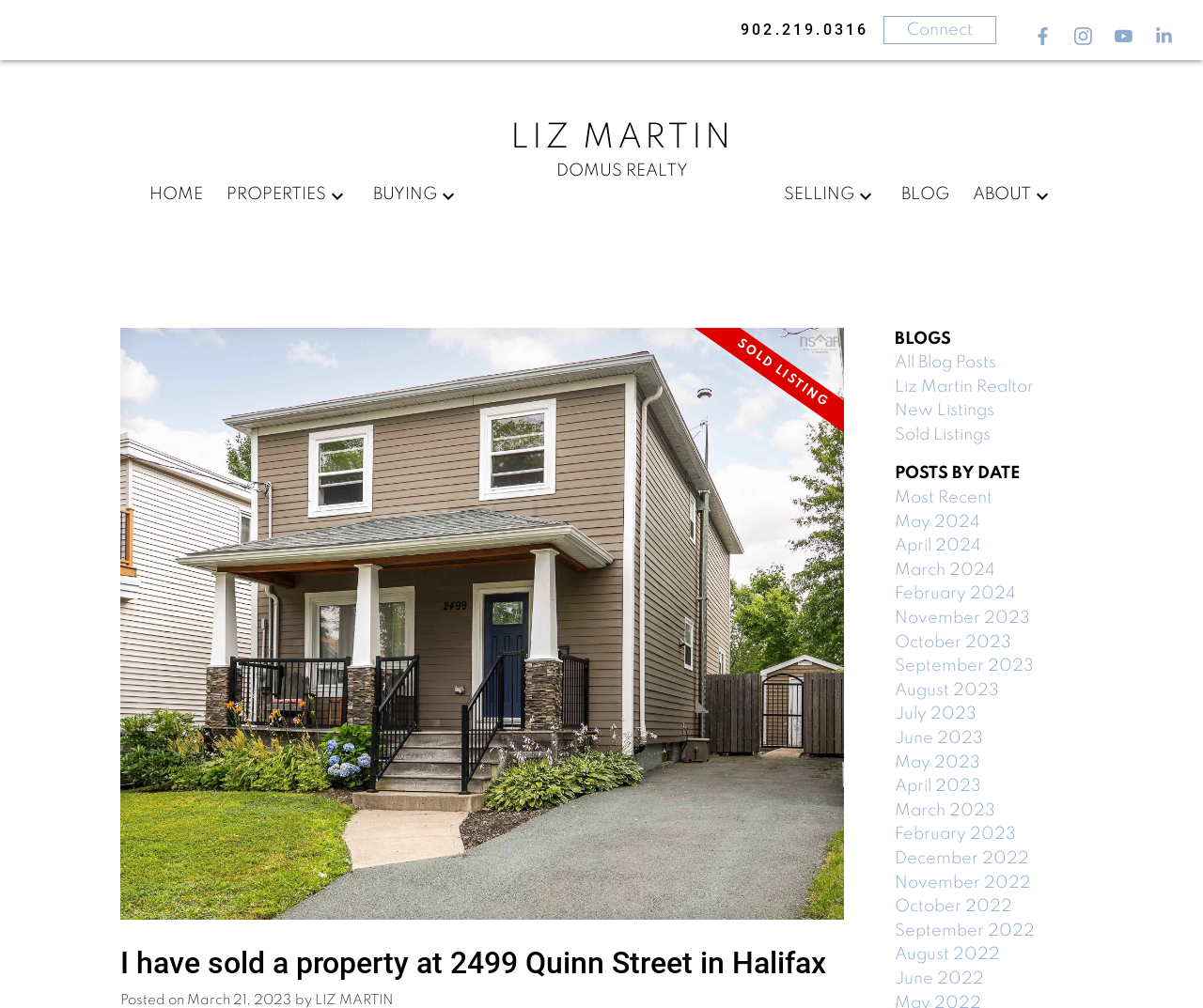What is the date of the most recent blog post?
Look at the screenshot and respond with one word or a short phrase.

March 21, 2023